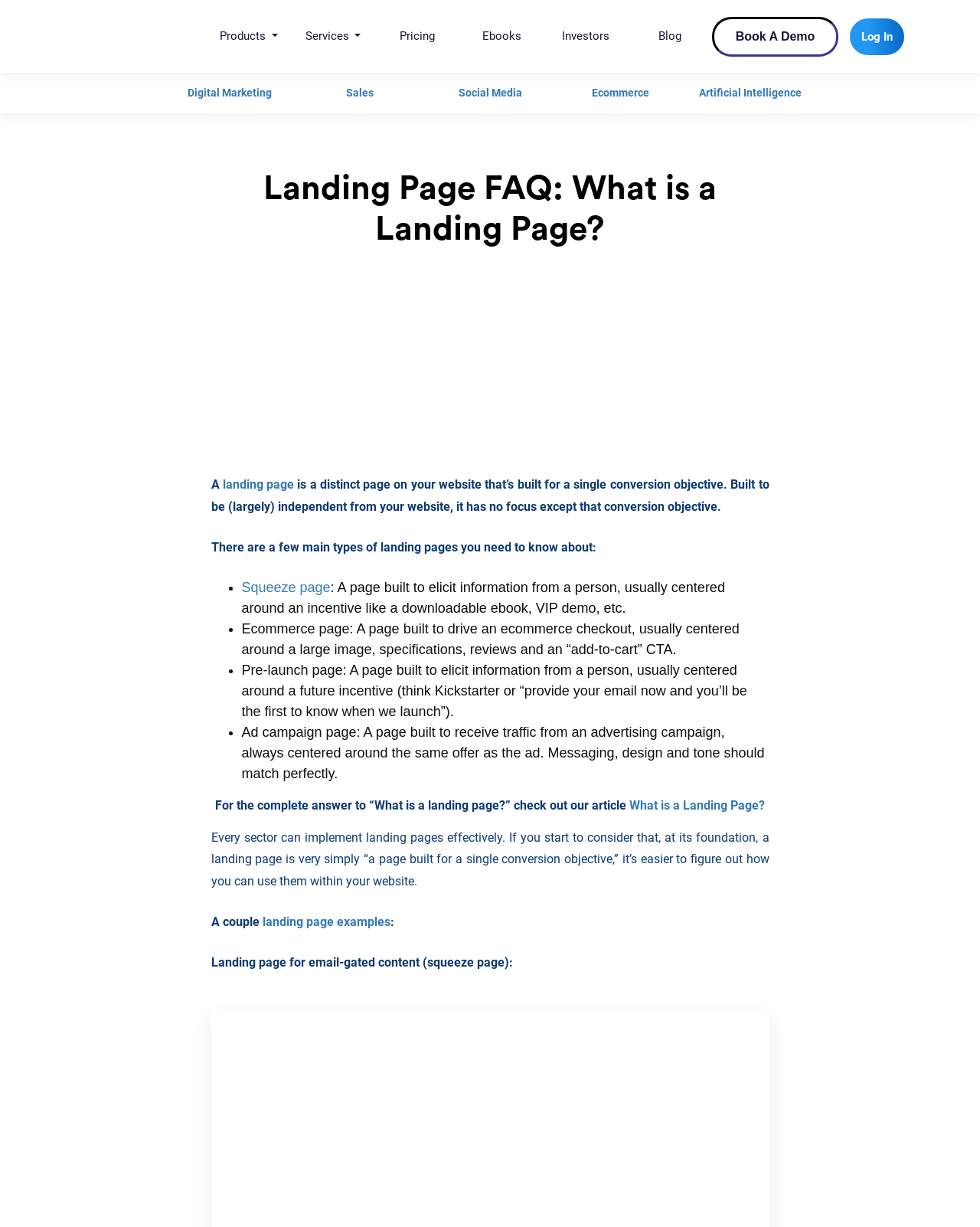What is the purpose of a squeeze page?
Please answer the question as detailed as possible.

A squeeze page is a type of landing page that is built to elicit information from a person, usually centered around an incentive like a downloadable ebook, VIP demo, etc. This is stated in the webpage content as one of the main types of landing pages.